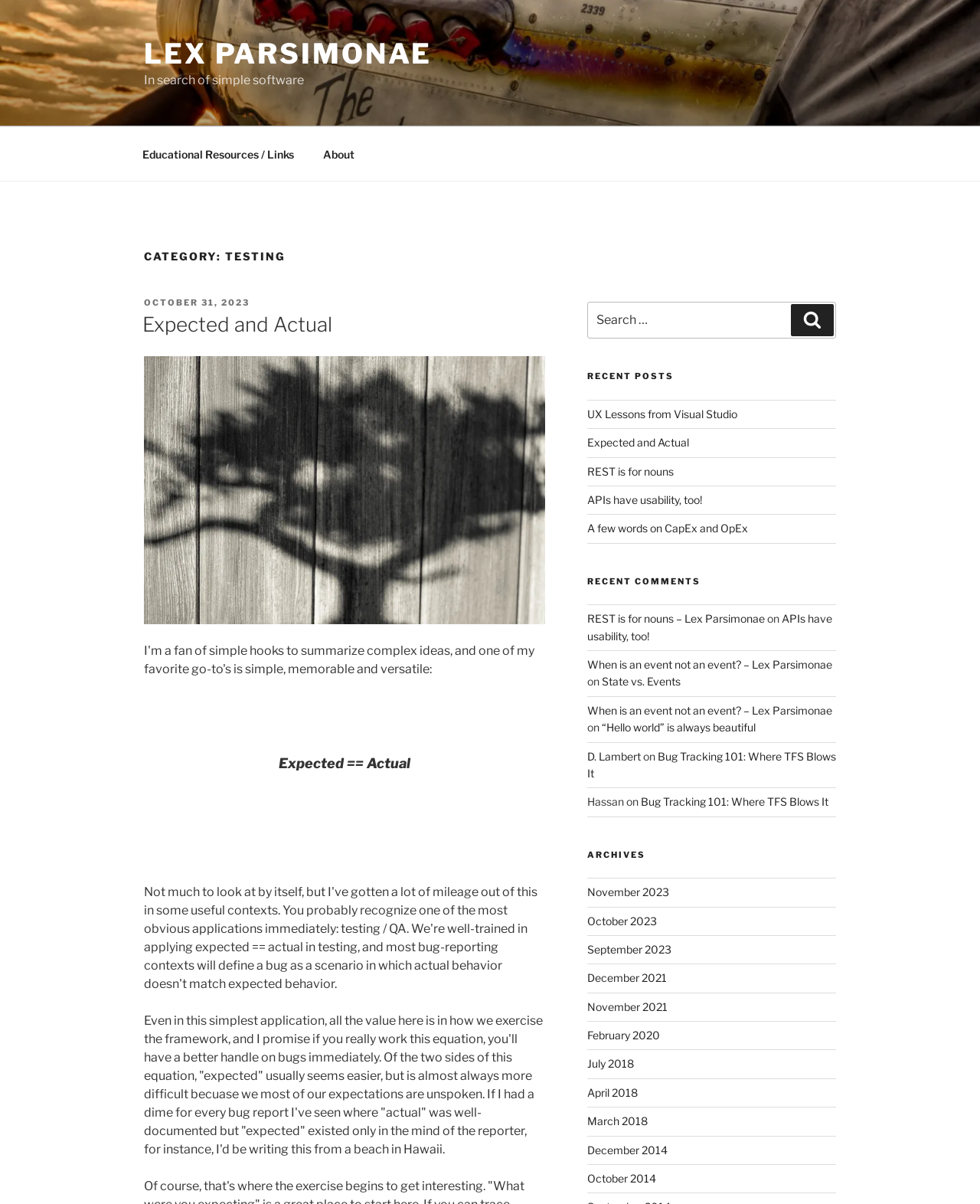What is the title of the recent post 'Expected and Actual'? Based on the screenshot, please respond with a single word or phrase.

Expected and Actual